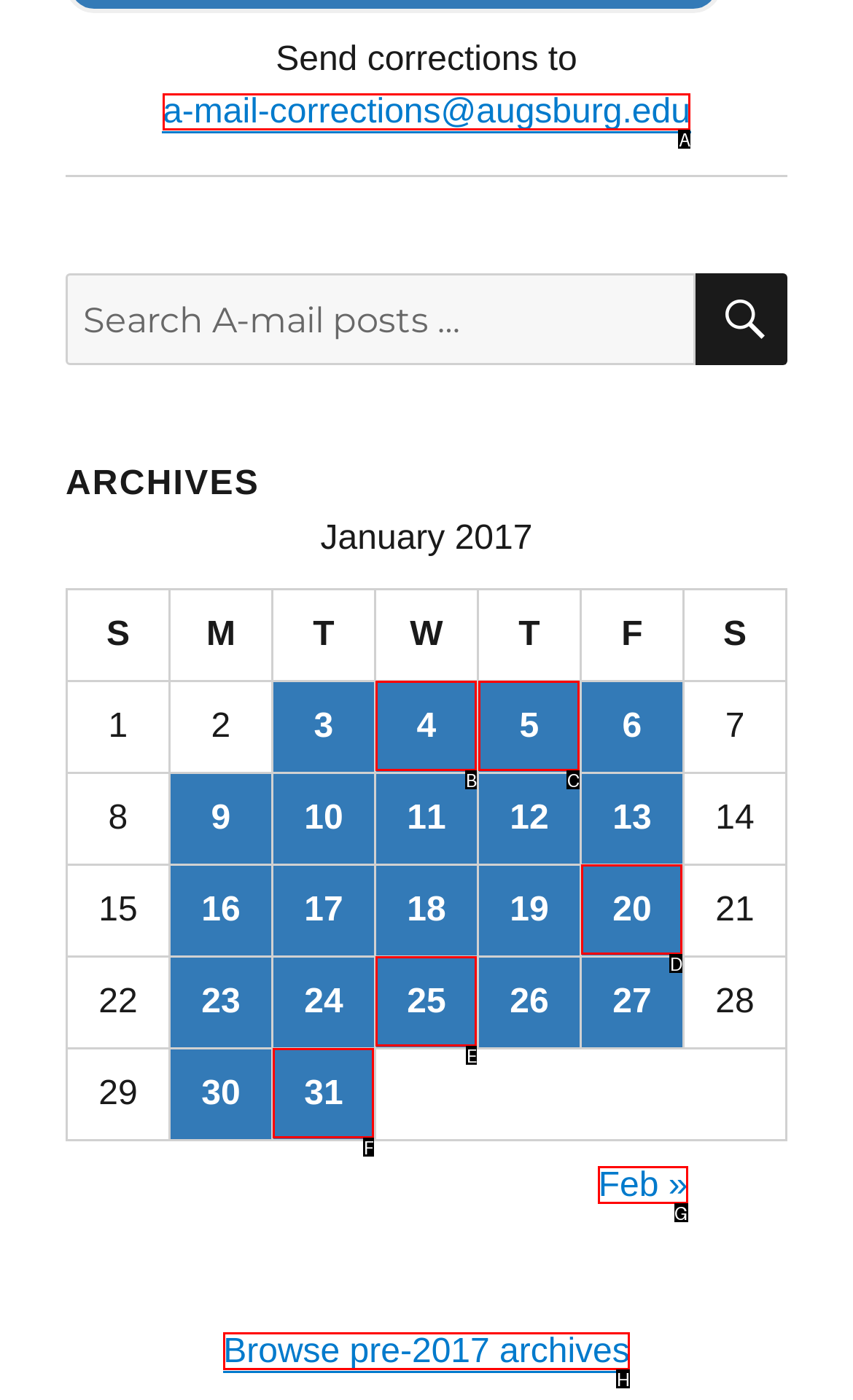For the instruction: Send corrections to email, which HTML element should be clicked?
Respond with the letter of the appropriate option from the choices given.

A